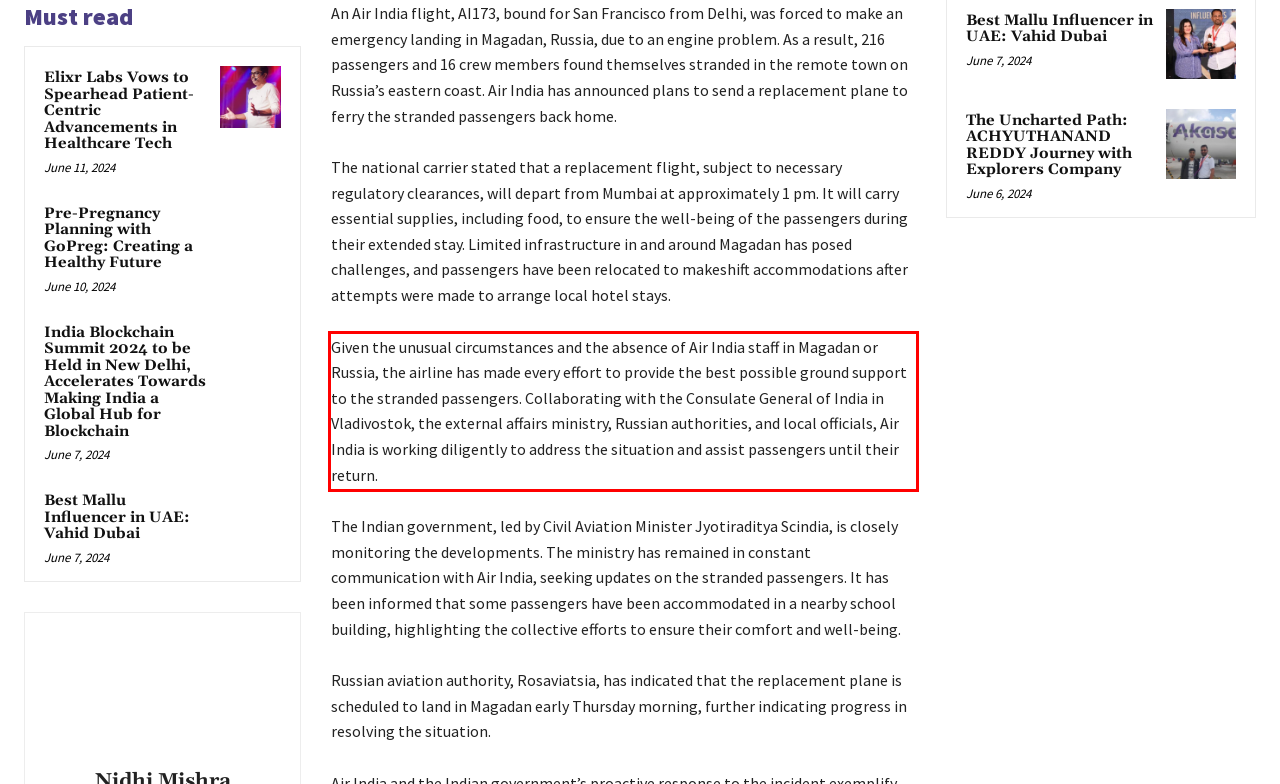Given a screenshot of a webpage with a red bounding box, please identify and retrieve the text inside the red rectangle.

Given the unusual circumstances and the absence of Air India staff in Magadan or Russia, the airline has made every effort to provide the best possible ground support to the stranded passengers. Collaborating with the Consulate General of India in Vladivostok, the external affairs ministry, Russian authorities, and local officials, Air India is working diligently to address the situation and assist passengers until their return.